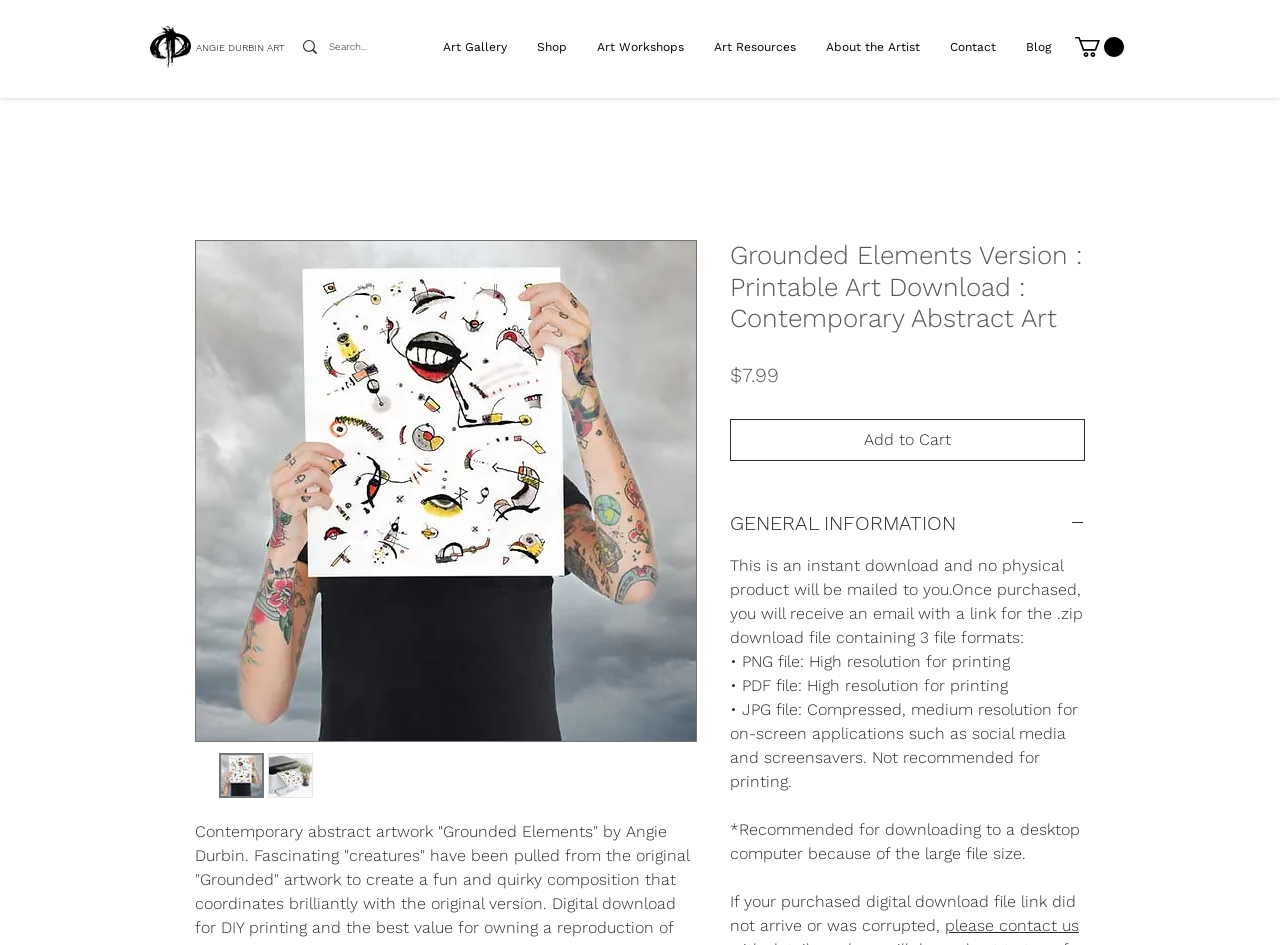Explain the webpage in detail, including its primary components.

The webpage is about a contemporary abstract artwork called "Grounded Elements" by Angie Durbin. At the top left corner, there is a logo mark of Angie Durbin Art business, accompanied by a link to the website's homepage. Next to it, there is a search bar with a magnifying glass icon. 

Below the search bar, there is a navigation menu with links to various sections of the website, including the art gallery, shop, art workshops, art resources, about the artist, contact, and blog. 

On the right side of the navigation menu, there is a large image of the "Grounded Elements" artwork, which is a printable art download. Below the image, there are two thumbnails of the artwork, each with a button to view more. 

To the right of the thumbnails, there is a section with the artwork's title, price ($7.99), and an "Add to Cart" button. Below this section, there is a "GENERAL INFORMATION" button that expands to reveal more details about the artwork, including a description of the downloadable files and their formats (PNG, PDF, and JPG). 

The webpage also includes a paragraph of text explaining that the artwork is an instant download and will not be physically mailed. It also provides instructions on how to handle issues with the download file.